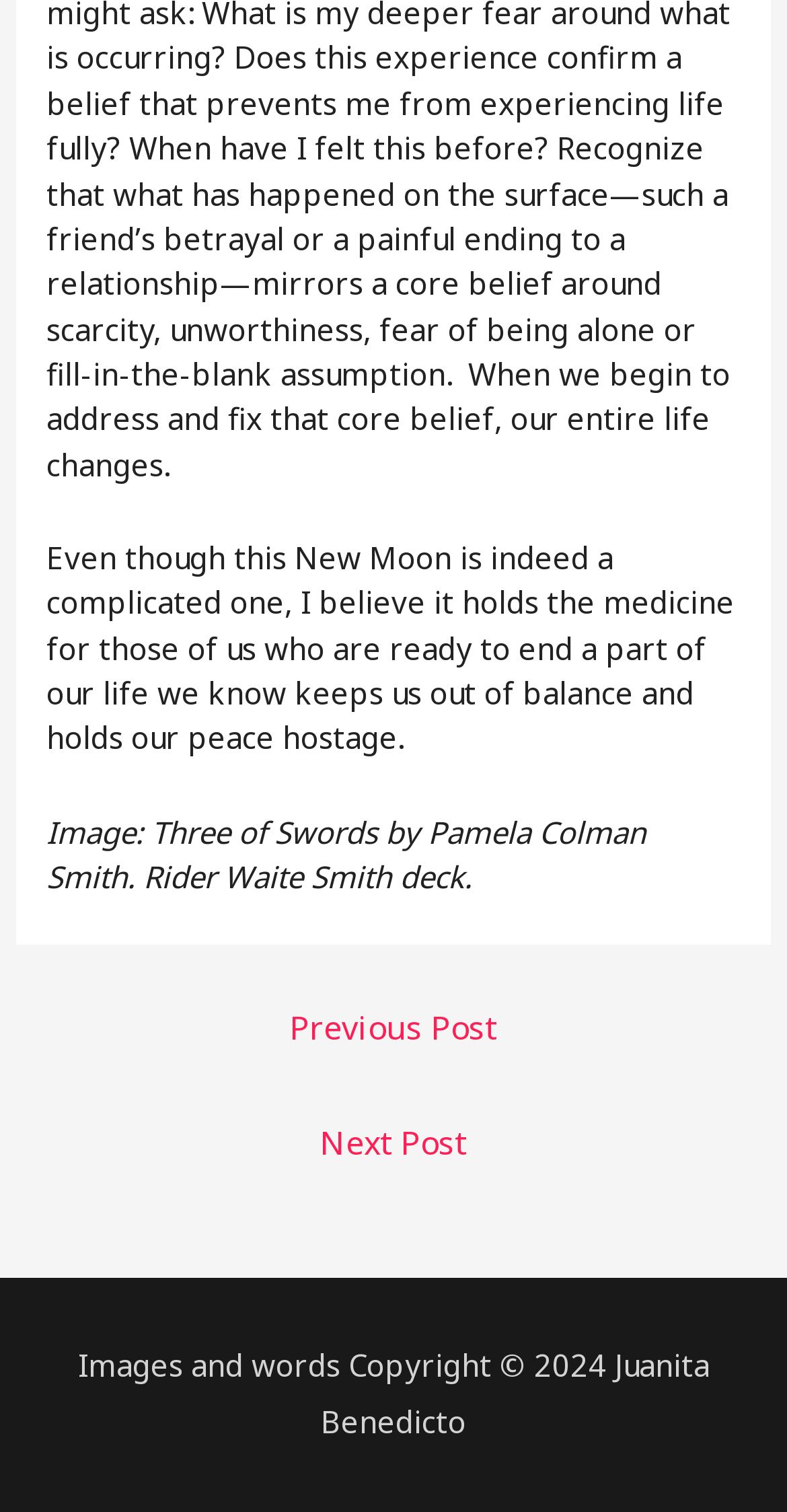What is the position of the 'Next Post' link?
Using the image, provide a detailed and thorough answer to the question.

By comparing the y1 and y2 coordinates of the 'Previous Post' and 'Next Post' links, we can determine that the 'Next Post' link is positioned below the 'Previous Post' link.